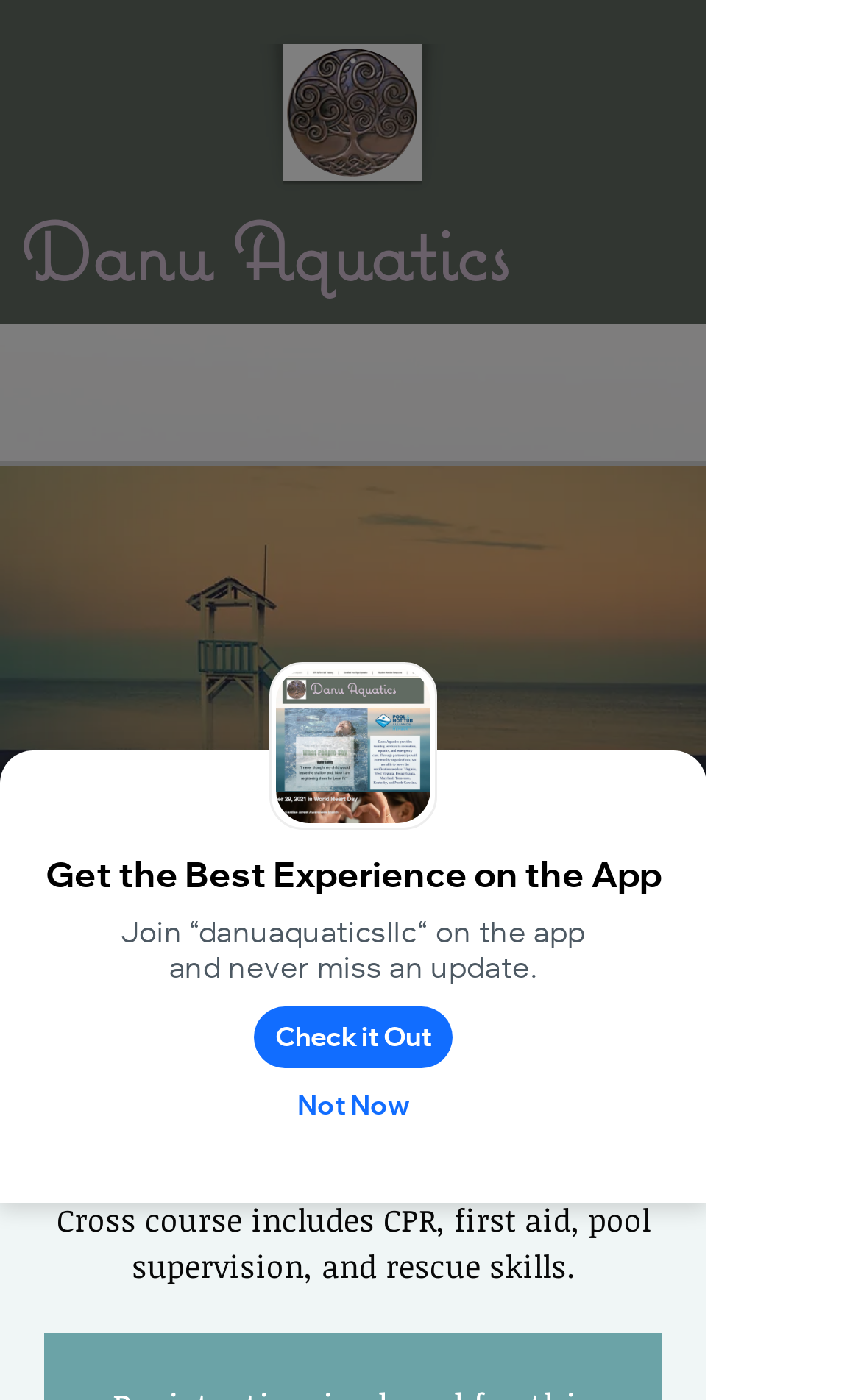Based on the element description: "ㅤㅤCheck it Outㅤㅤ", identify the bounding box coordinates for this UI element. The coordinates must be four float numbers between 0 and 1, listed as [left, top, right, bottom].

[0.295, 0.719, 0.525, 0.763]